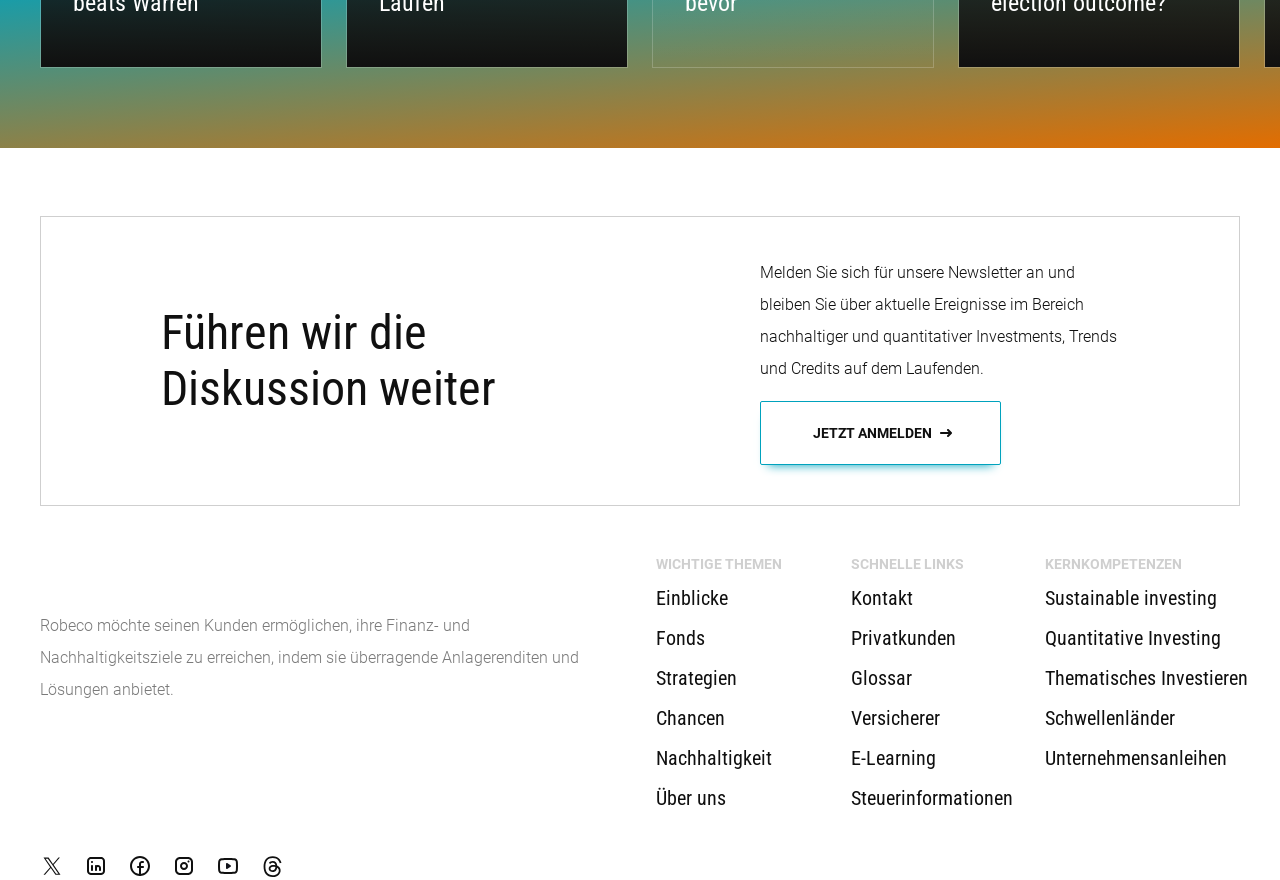Please identify the bounding box coordinates of the element that needs to be clicked to perform the following instruction: "Read about Robeco's mission".

[0.031, 0.7, 0.452, 0.795]